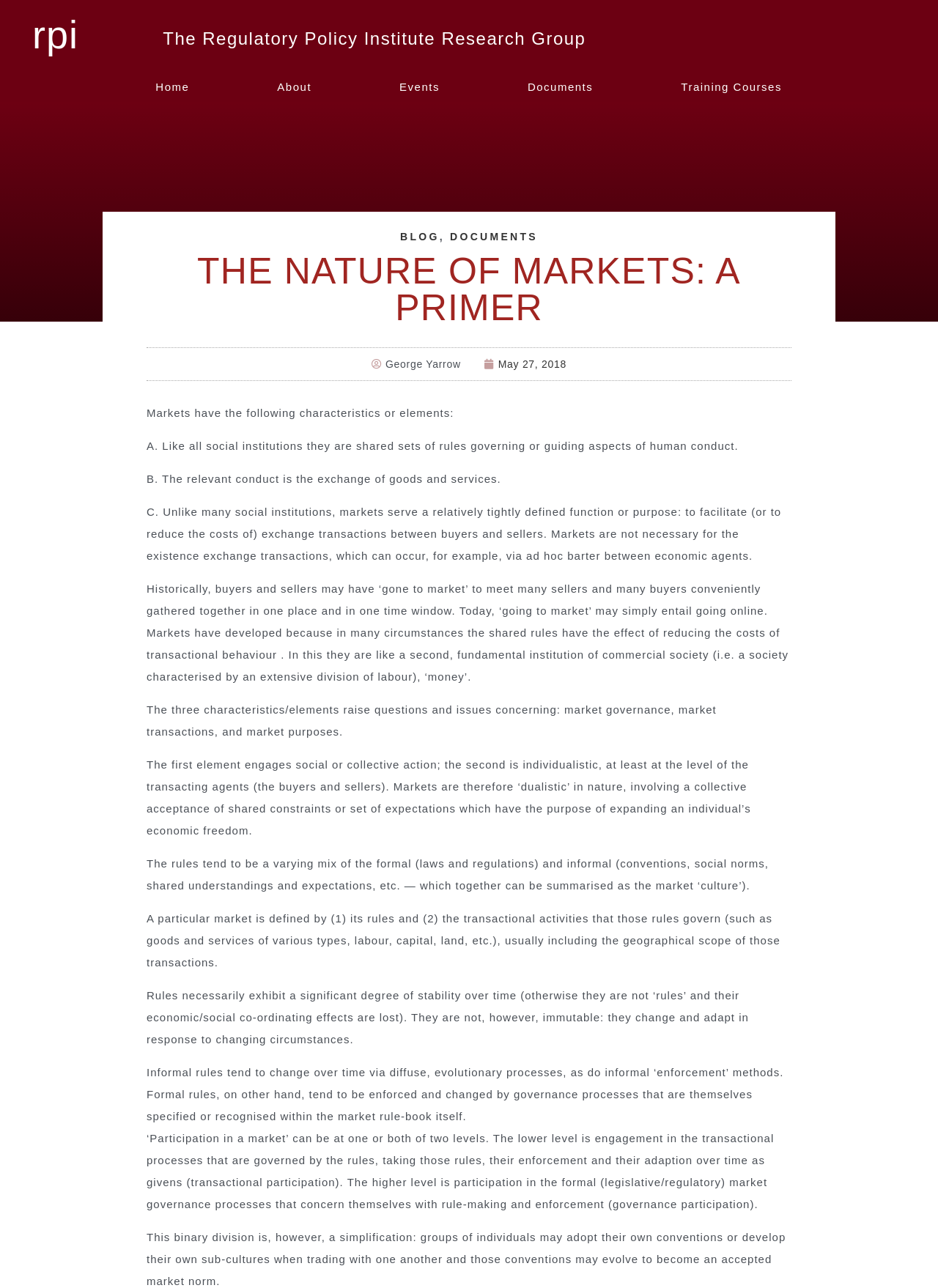What is the date of the article?
Refer to the image and provide a one-word or short phrase answer.

May 27, 2018